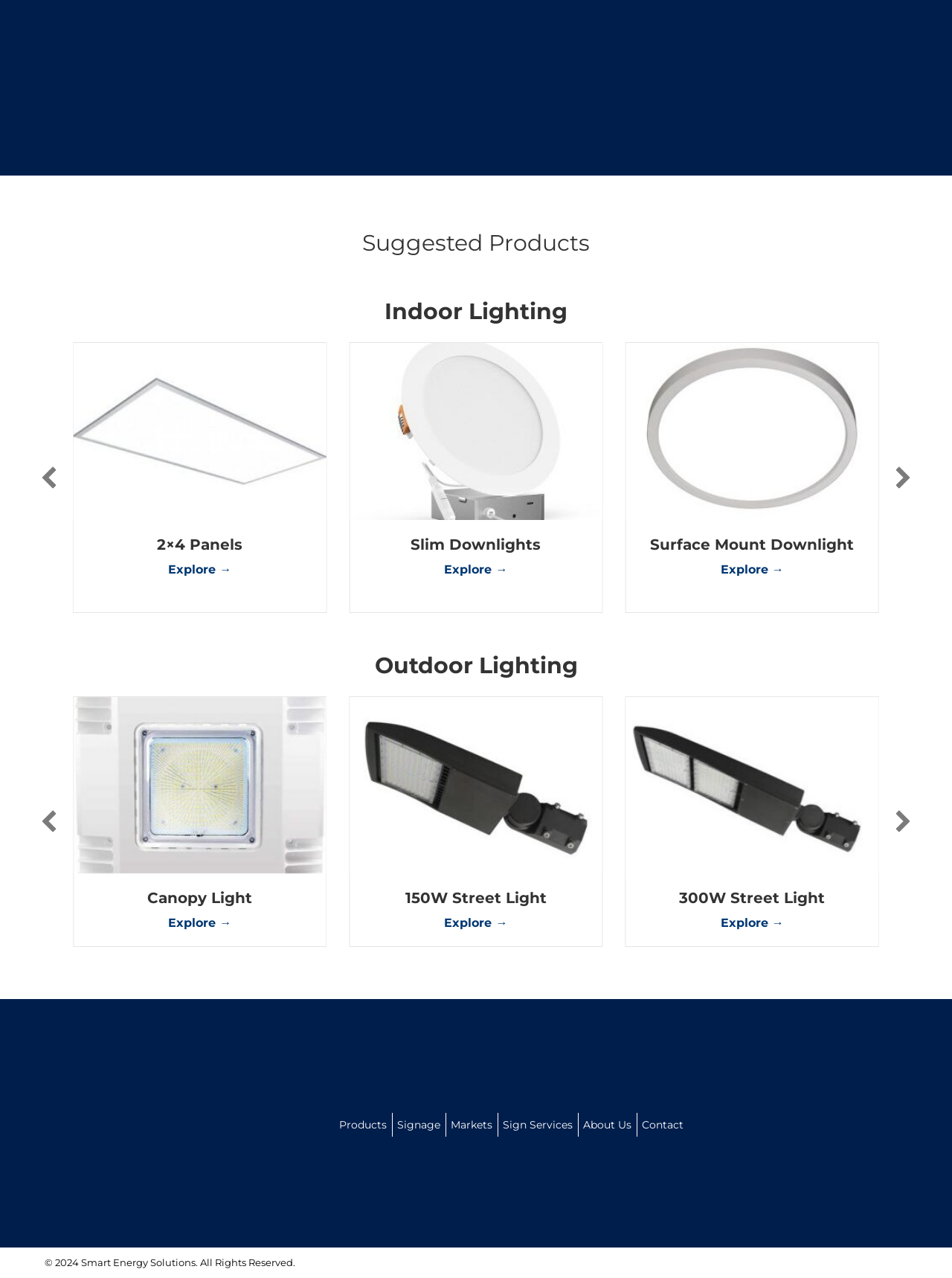Determine the bounding box coordinates of the section I need to click to execute the following instruction: "Explore 'Surface Mount Downlight'". Provide the coordinates as four float numbers between 0 and 1, i.e., [left, top, right, bottom].

[0.097, 0.419, 0.311, 0.433]